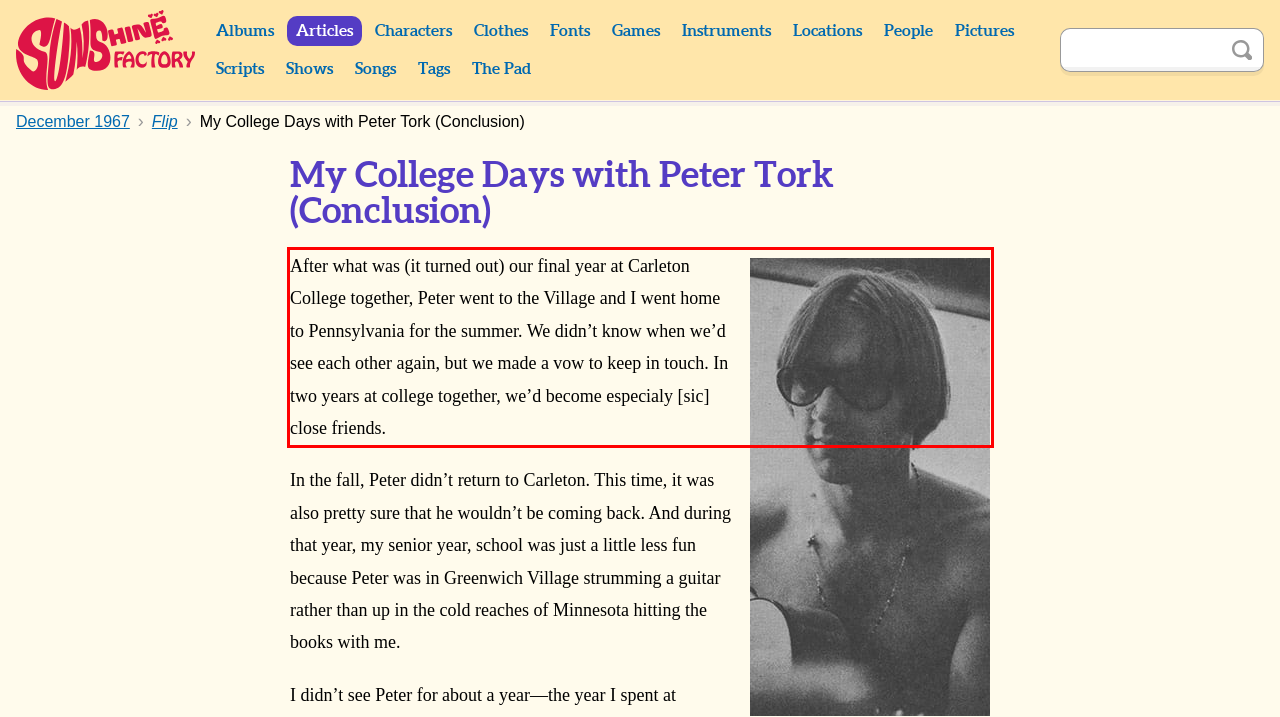Look at the webpage screenshot and recognize the text inside the red bounding box.

After what was (it turned out) our final year at Carleton College together, Peter went to the Village and I went home to Pennsylvania for the summer. We didn’t know when we’d see each other again, but we made a vow to keep in touch. In two years at college together, we’d become especialy [sic] close friends.